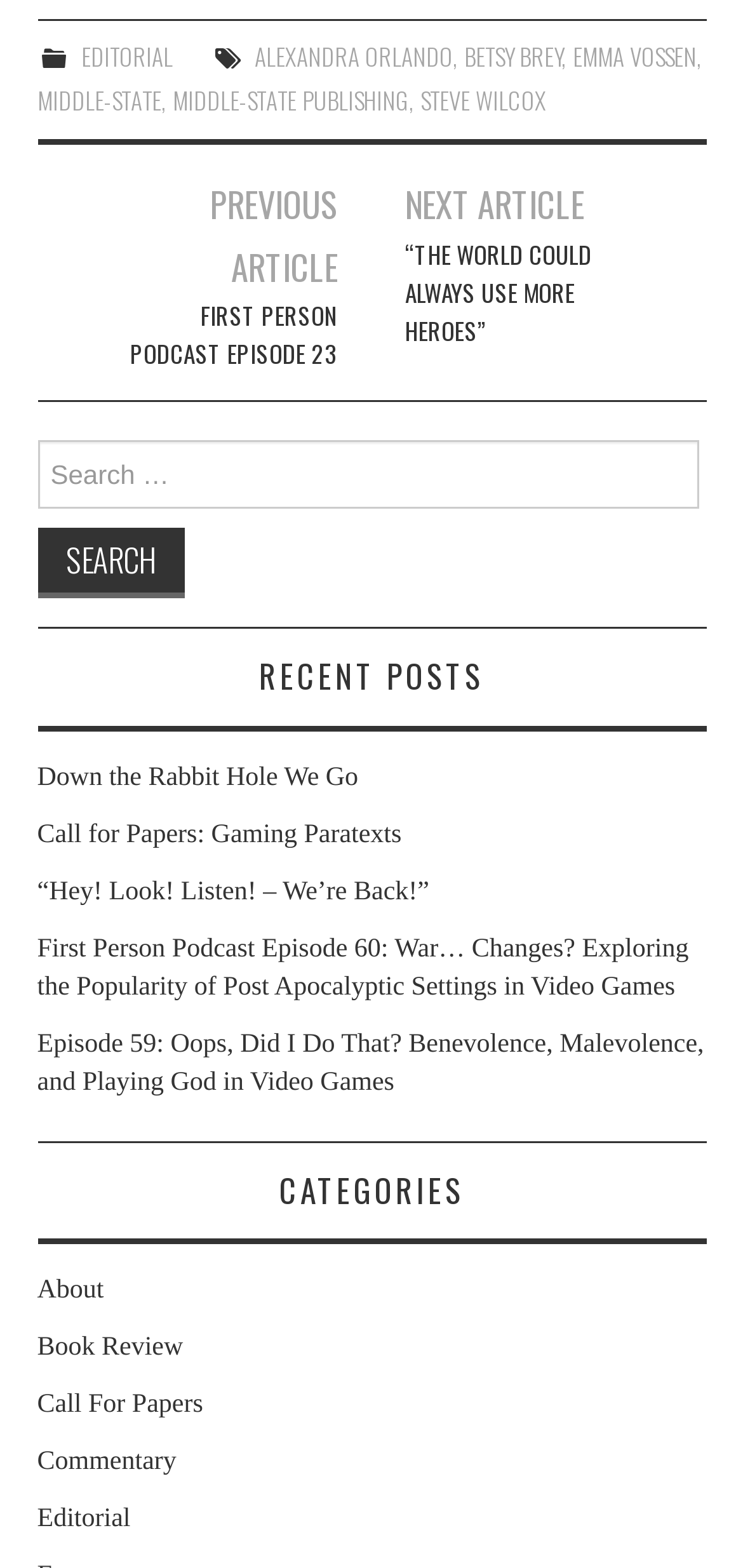Please find the bounding box coordinates of the element that you should click to achieve the following instruction: "Check the recent post 'Down the Rabbit Hole We Go'". The coordinates should be presented as four float numbers between 0 and 1: [left, top, right, bottom].

[0.05, 0.487, 0.482, 0.505]